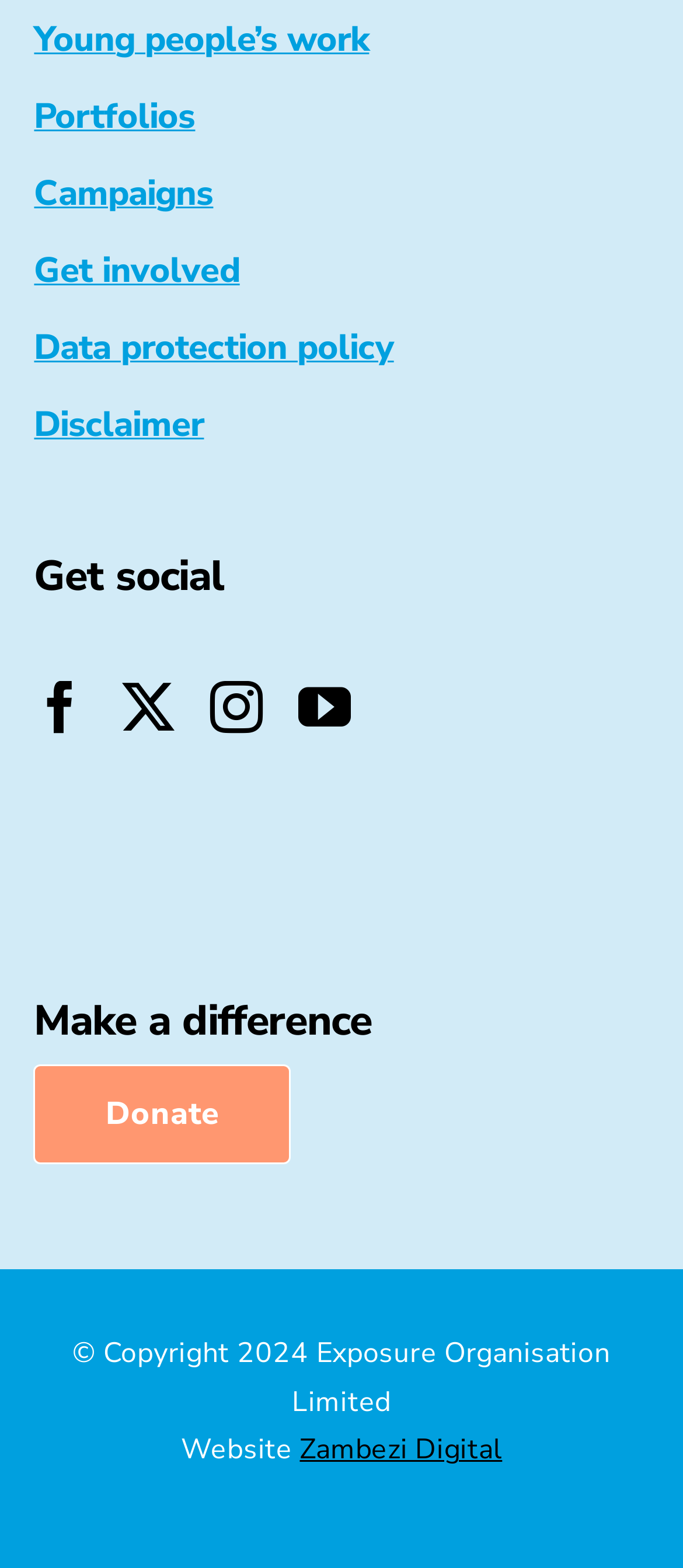Determine the bounding box coordinates for the clickable element required to fulfill the instruction: "View Disclaimer". Provide the coordinates as four float numbers between 0 and 1, i.e., [left, top, right, bottom].

[0.05, 0.255, 0.299, 0.286]